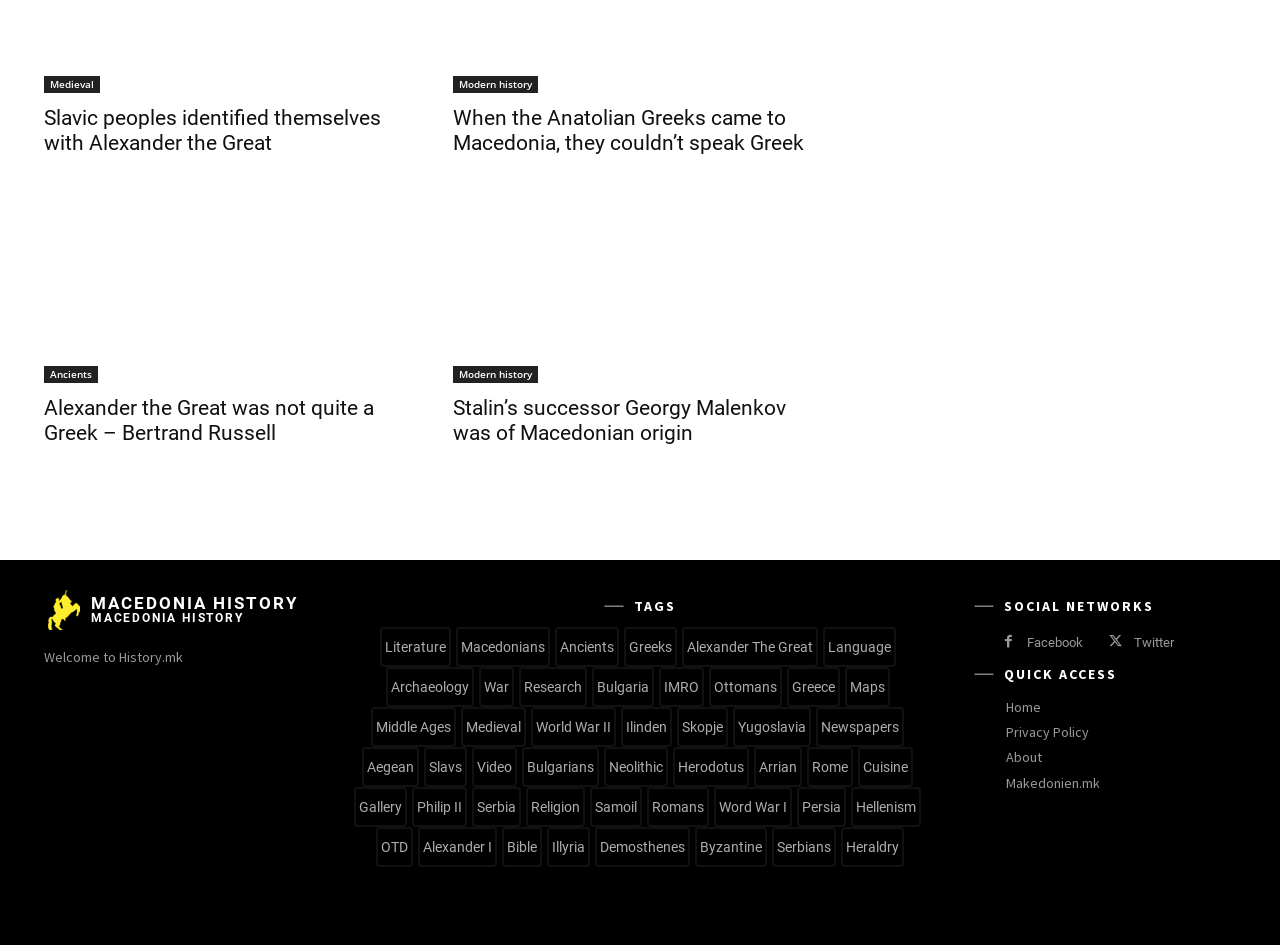Give the bounding box coordinates for this UI element: "Modern history". The coordinates should be four float numbers between 0 and 1, arranged as [left, top, right, bottom].

[0.354, 0.387, 0.421, 0.405]